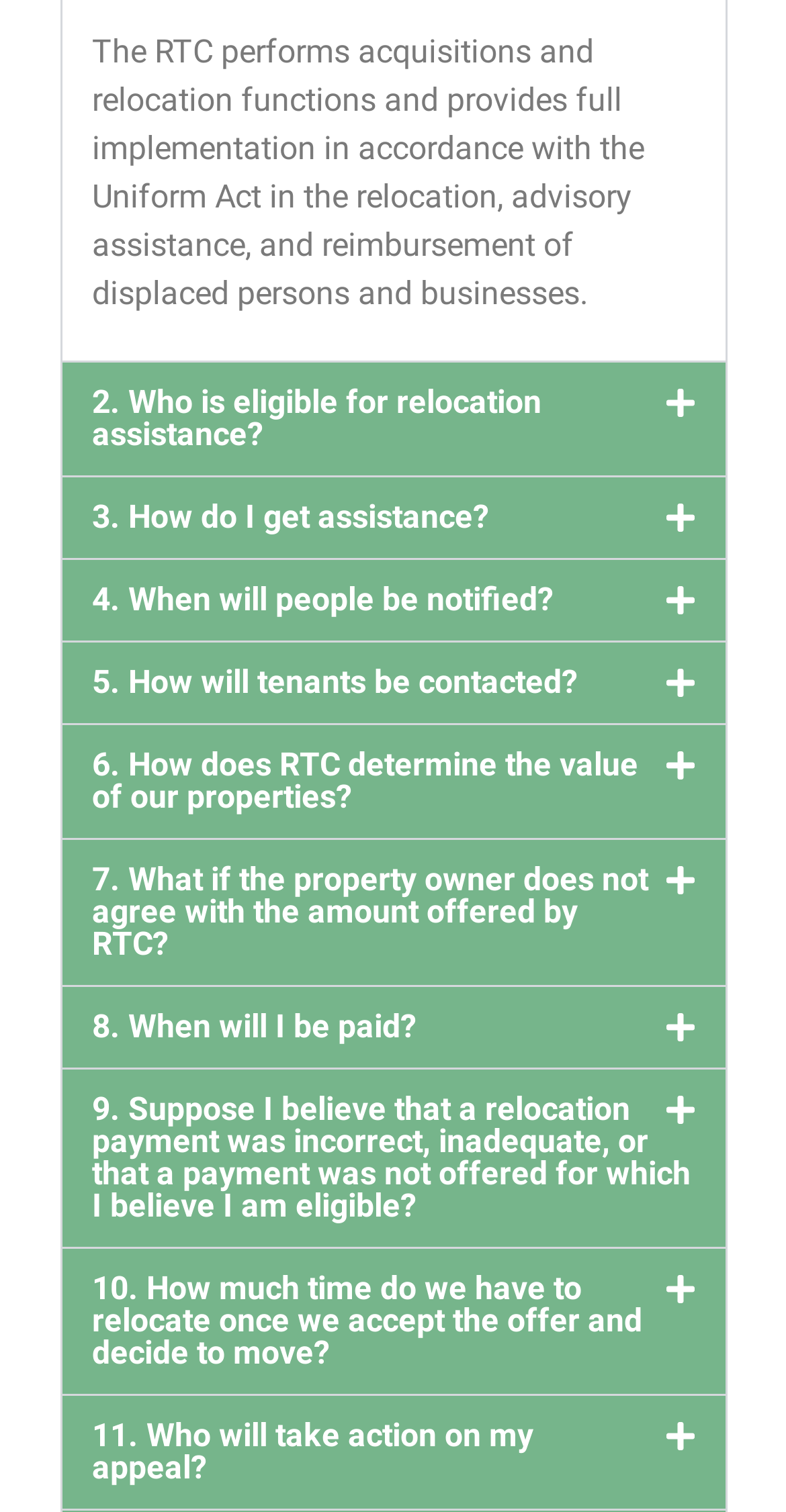Please specify the bounding box coordinates of the clickable region necessary for completing the following instruction: "Read the article about pressure washer buying guide". The coordinates must consist of four float numbers between 0 and 1, i.e., [left, top, right, bottom].

None